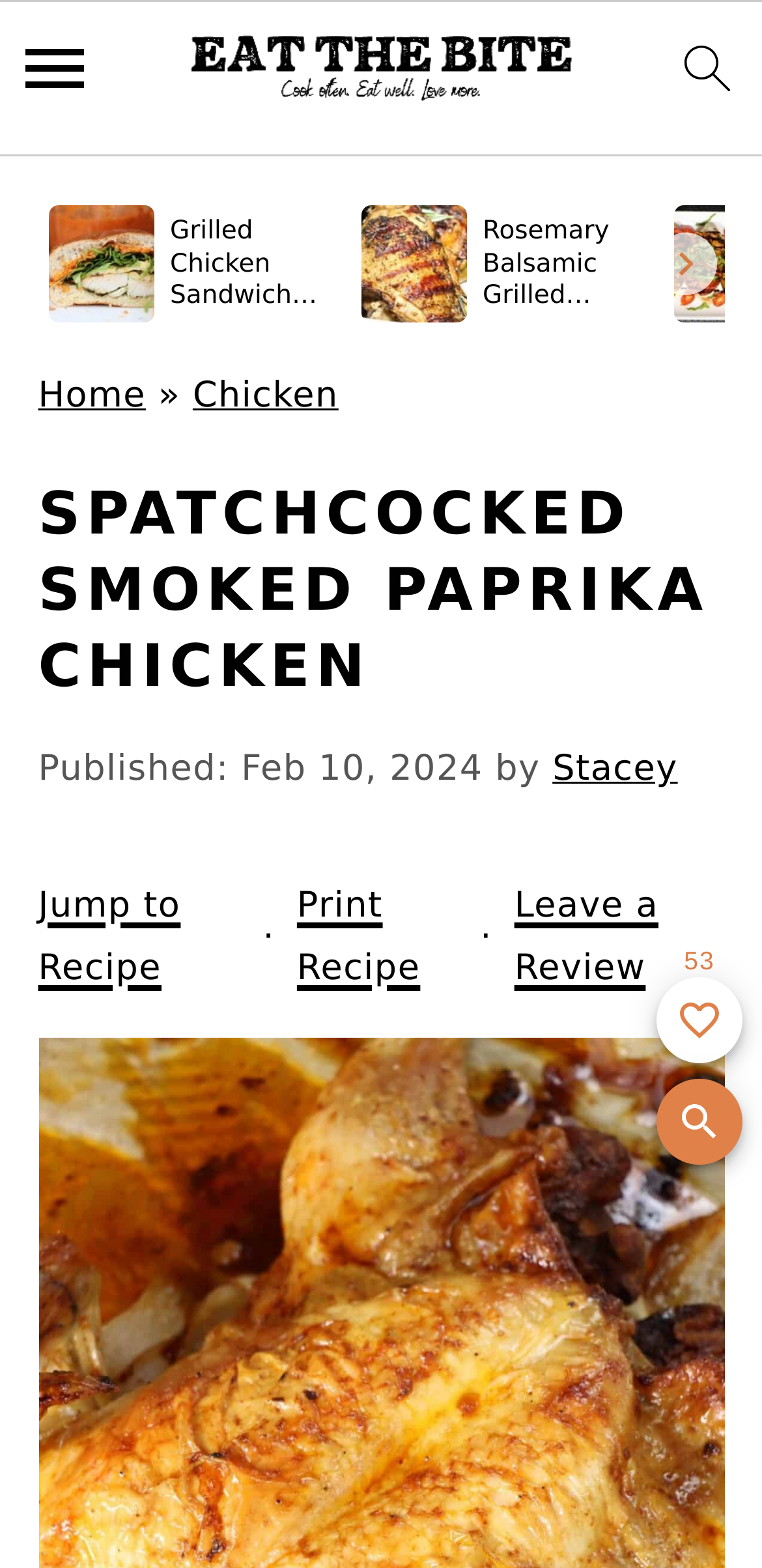What is the date of publication of this article?
Refer to the image and provide a detailed answer to the question.

I found the publication date by looking at the time element that contains the date, which is Feb 10, 2024.